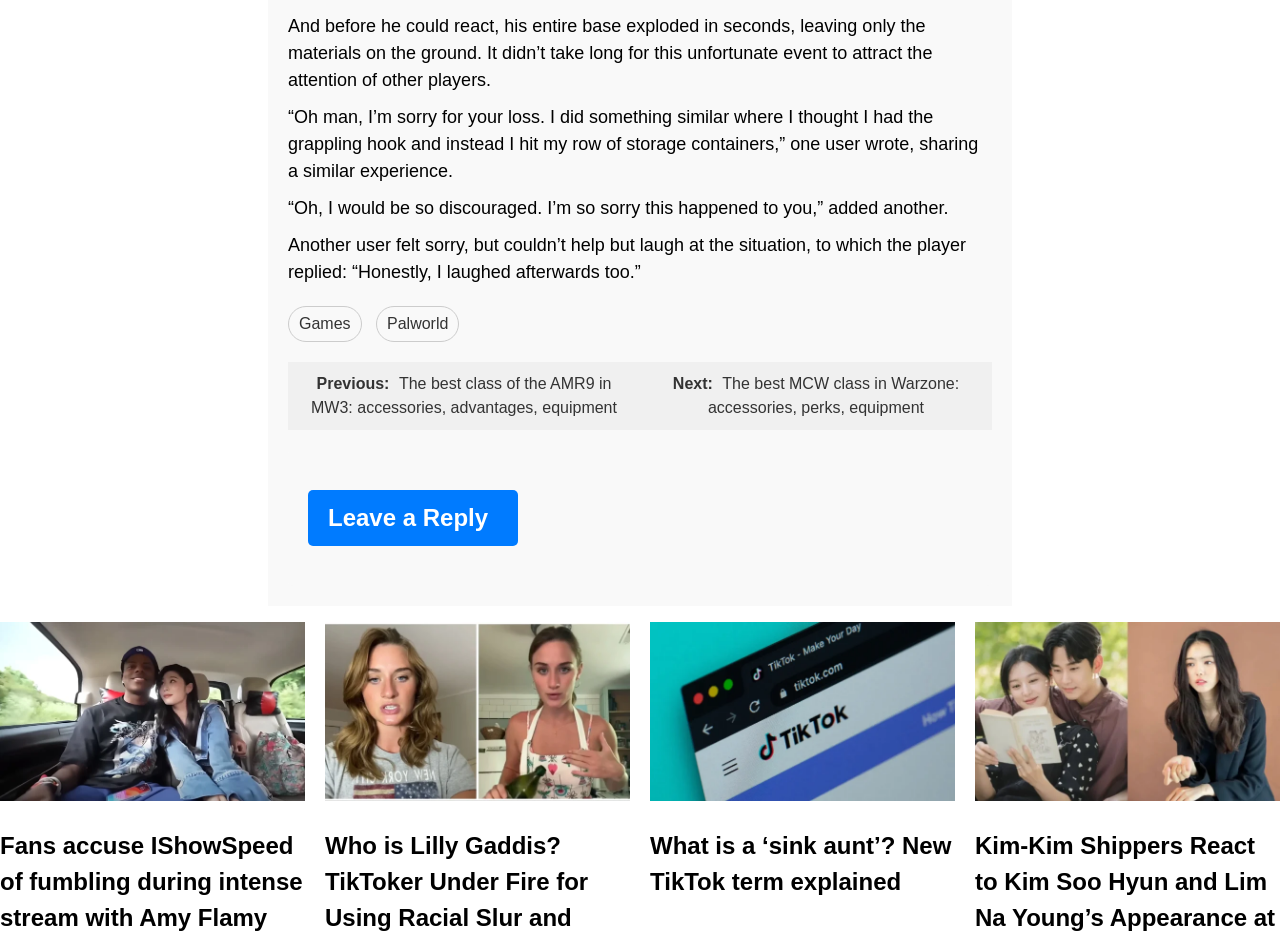Indicate the bounding box coordinates of the element that must be clicked to execute the instruction: "Enter your name in the 'Name' field". The coordinates should be given as four float numbers between 0 and 1, i.e., [left, top, right, bottom].

[0.241, 0.646, 0.759, 0.689]